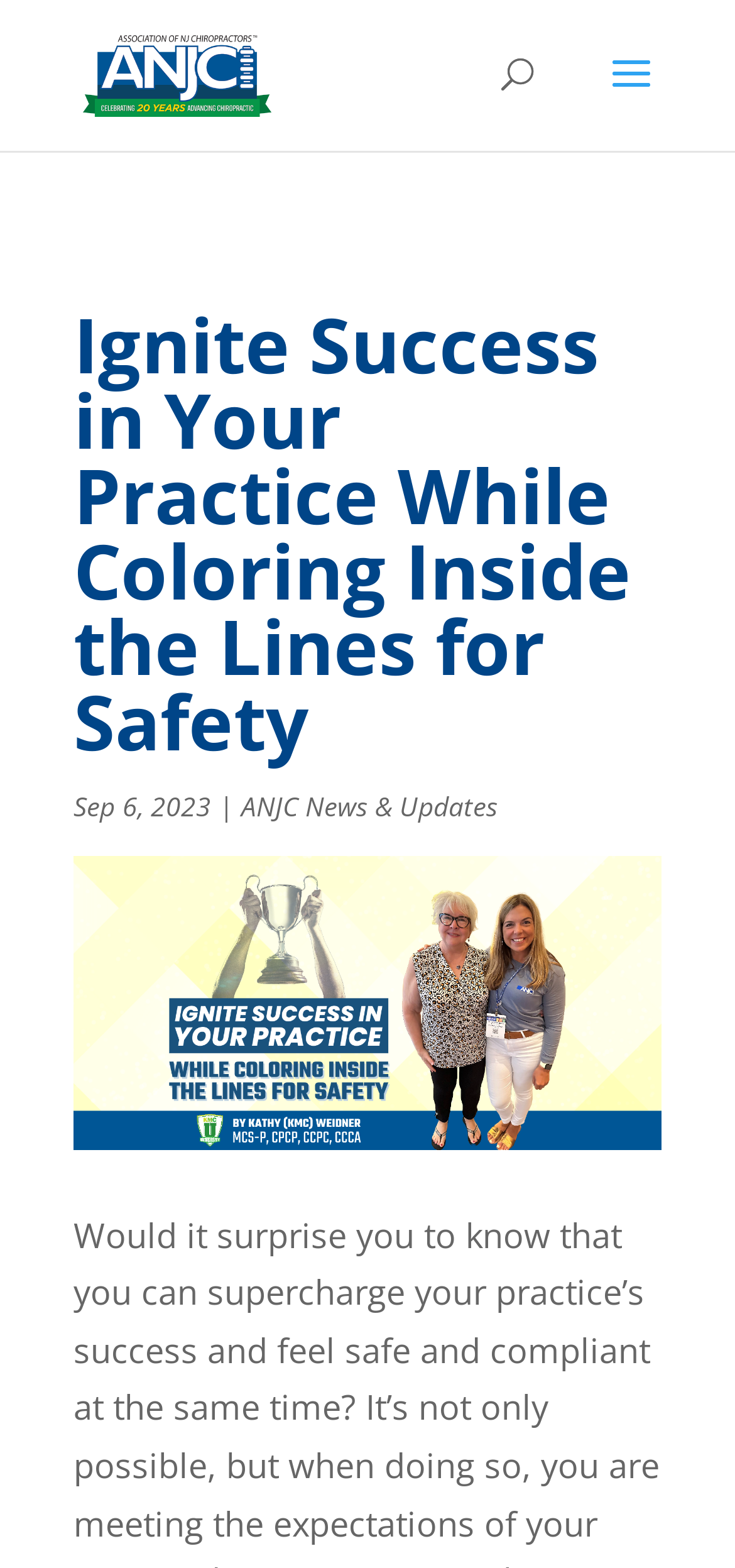Reply to the question with a single word or phrase:
What is the link text next to the date?

ANJC News & Updates